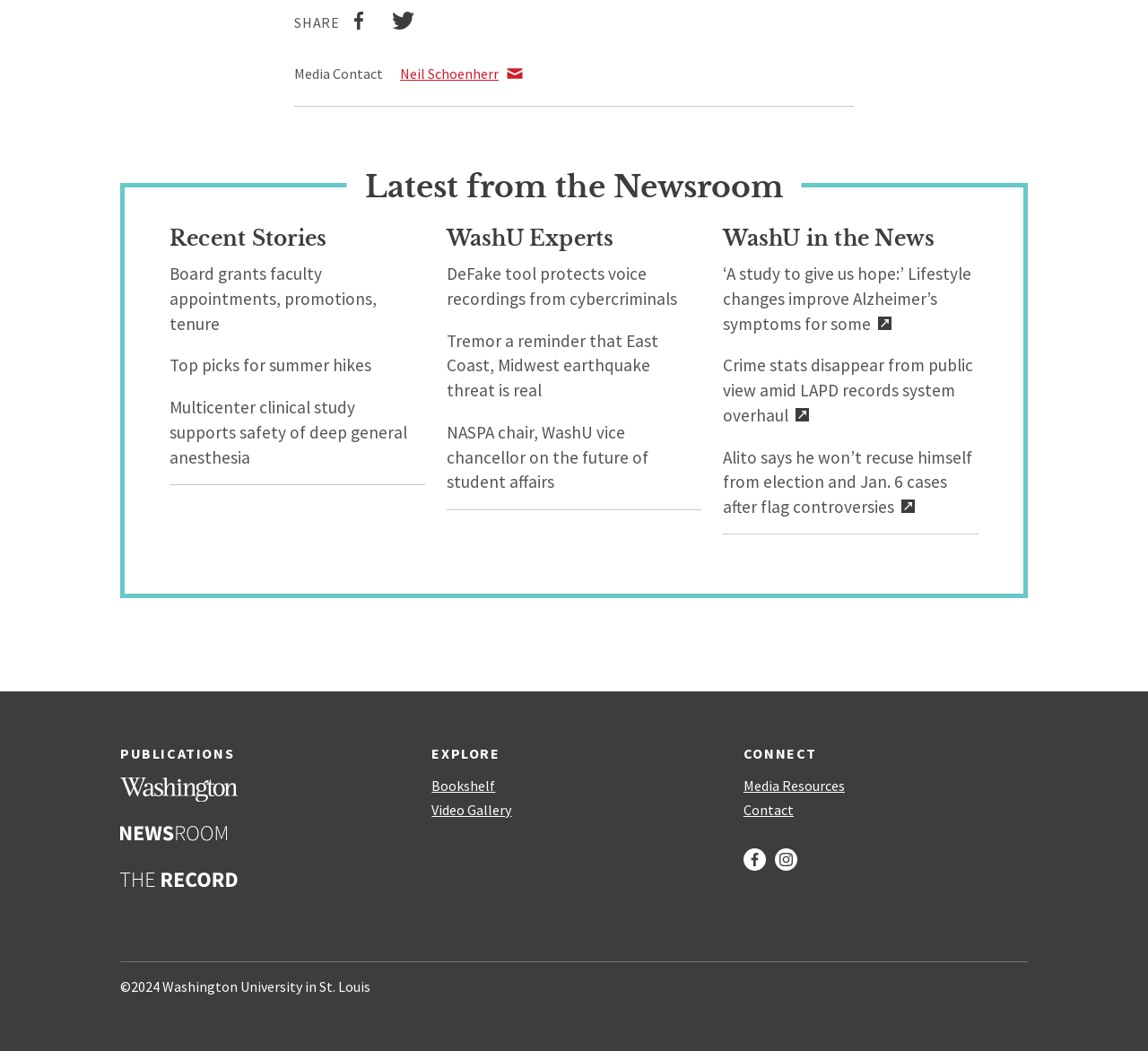Identify the bounding box for the UI element specified in this description: "Facebook". The coordinates must be four float numbers between 0 and 1, formatted as [left, top, right, bottom].

[0.648, 0.807, 0.667, 0.828]